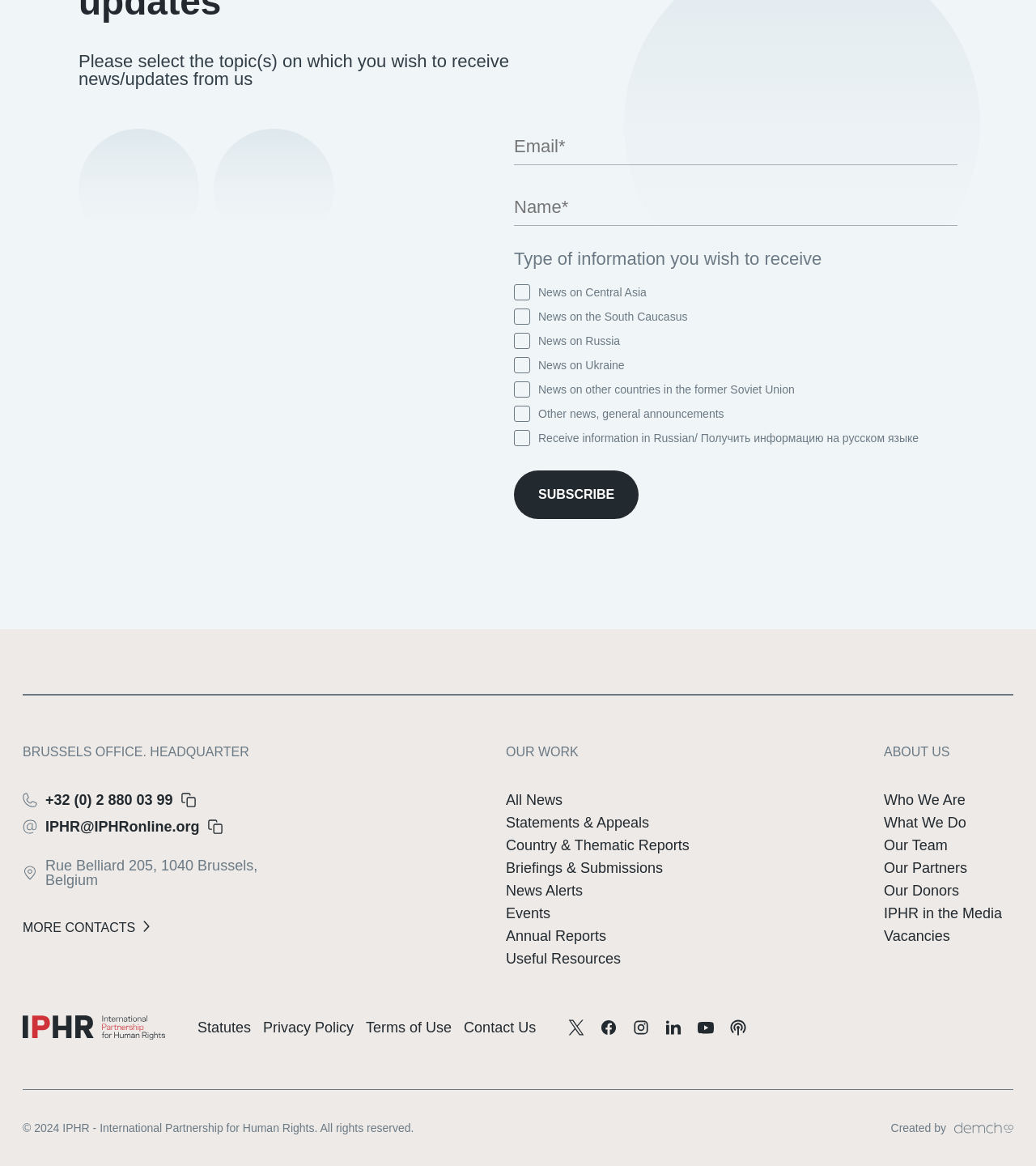For the given element description What We Do, determine the bounding box coordinates of the UI element. The coordinates should follow the format (top-left x, top-left y, bottom-right x, bottom-right y) and be within the range of 0 to 1.

[0.853, 0.698, 0.933, 0.712]